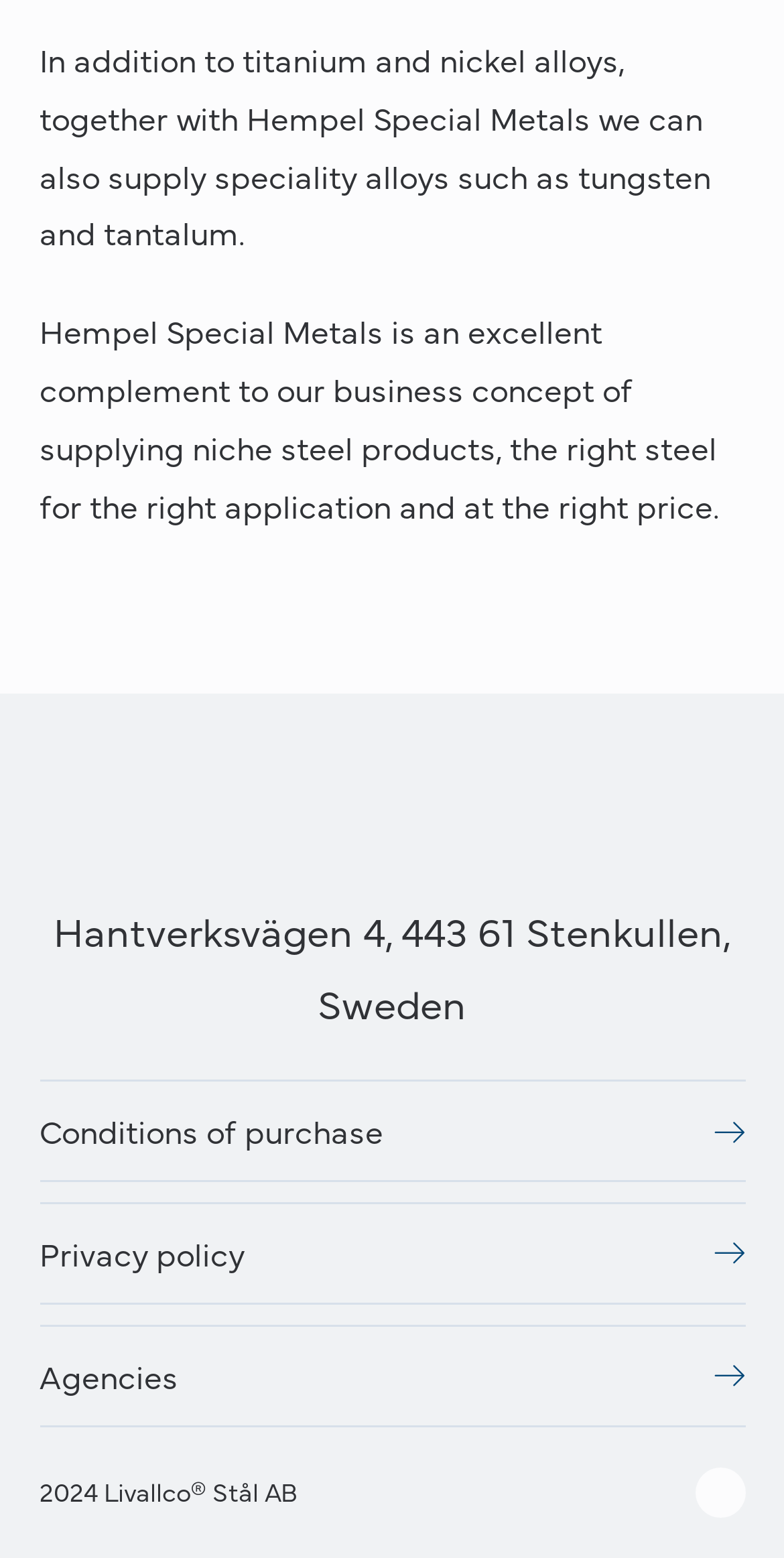Given the webpage screenshot and the description, determine the bounding box coordinates (top-left x, top-left y, bottom-right x, bottom-right y) that define the location of the UI element matching this description: Privacy policy

[0.05, 0.786, 0.95, 0.823]